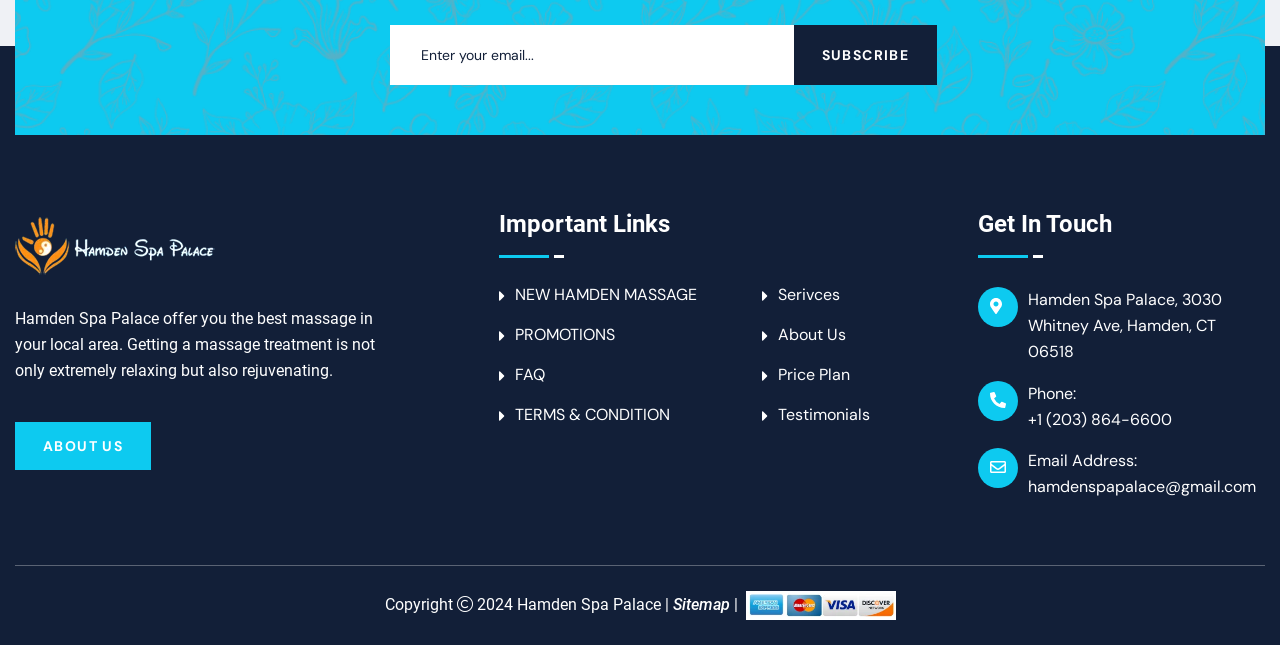Determine the bounding box coordinates in the format (top-left x, top-left y, bottom-right x, bottom-right y). Ensure all values are floating point numbers between 0 and 1. Identify the bounding box of the UI element described by: Sitemap

[0.525, 0.922, 0.57, 0.952]